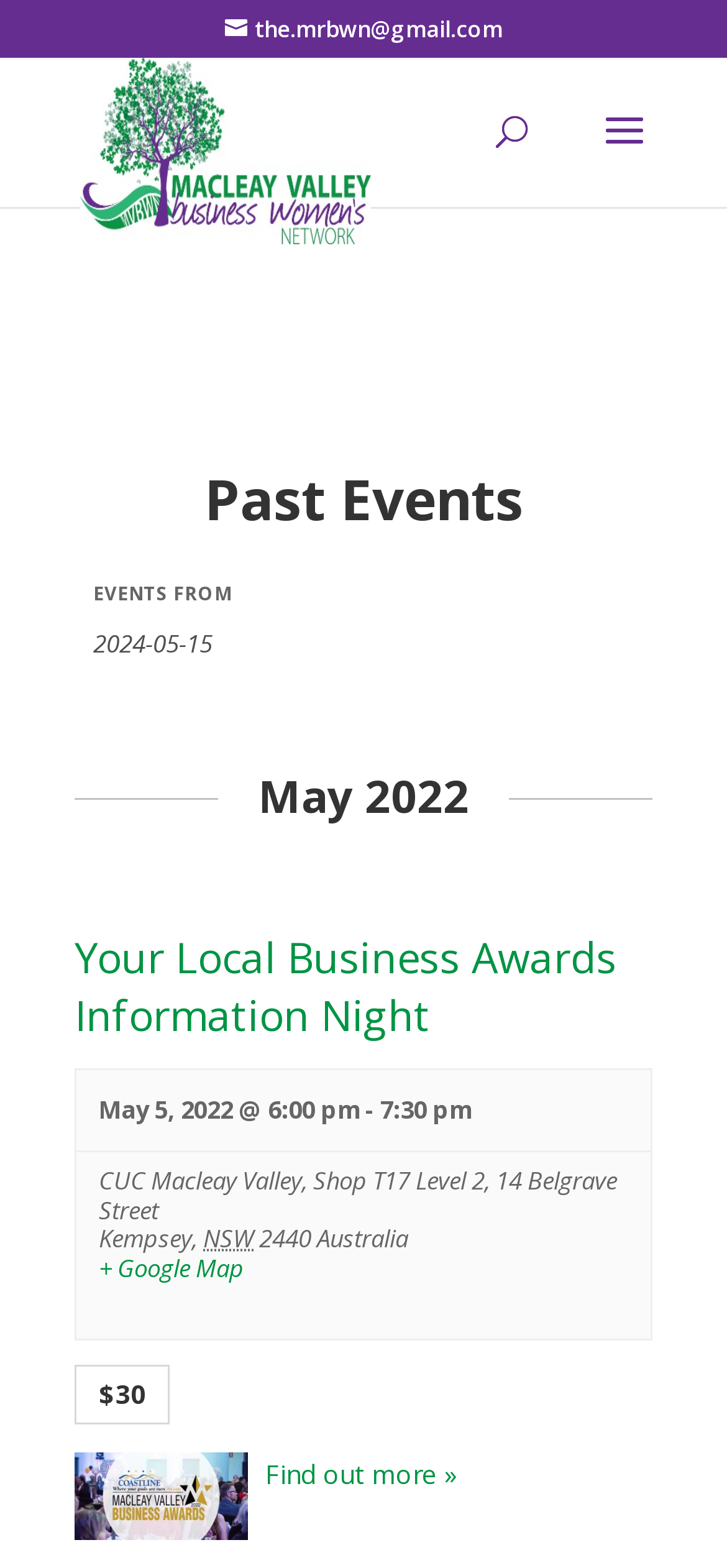Find the bounding box coordinates for the HTML element described as: "Find out more »". The coordinates should consist of four float values between 0 and 1, i.e., [left, top, right, bottom].

[0.365, 0.929, 0.629, 0.952]